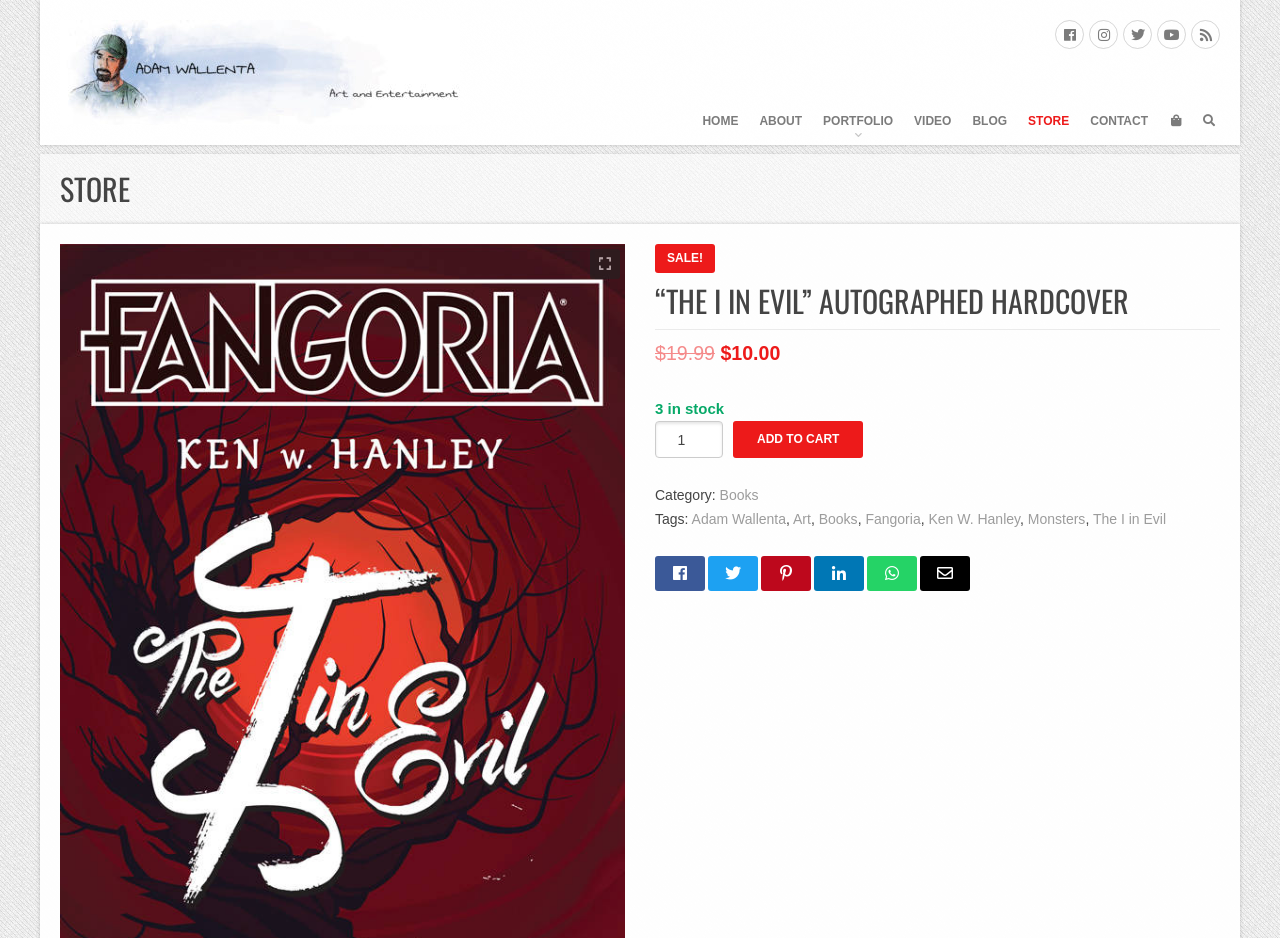Determine the bounding box coordinates for the area you should click to complete the following instruction: "Click on the 'HOME' link".

[0.546, 0.119, 0.579, 0.155]